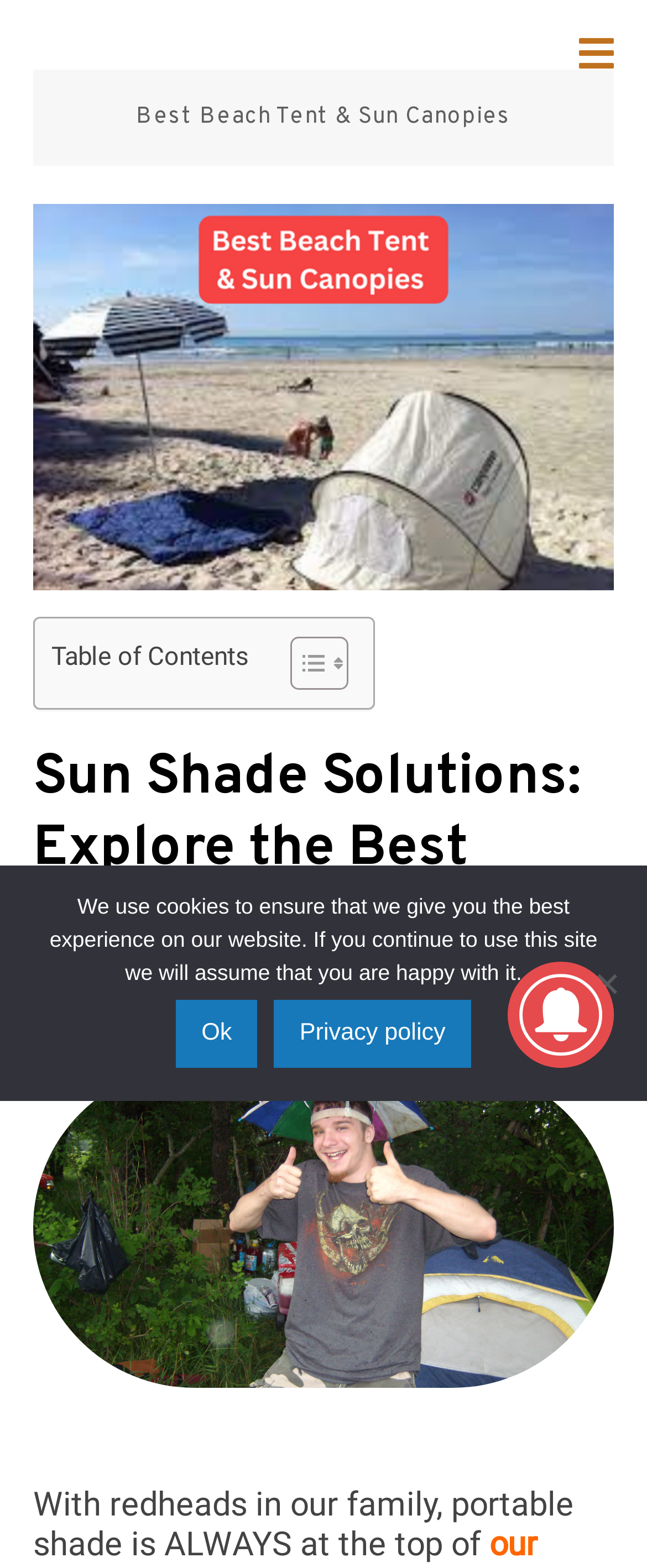Answer this question in one word or a short phrase: What is the main topic of this webpage?

Beach Tents & Sun Canopies